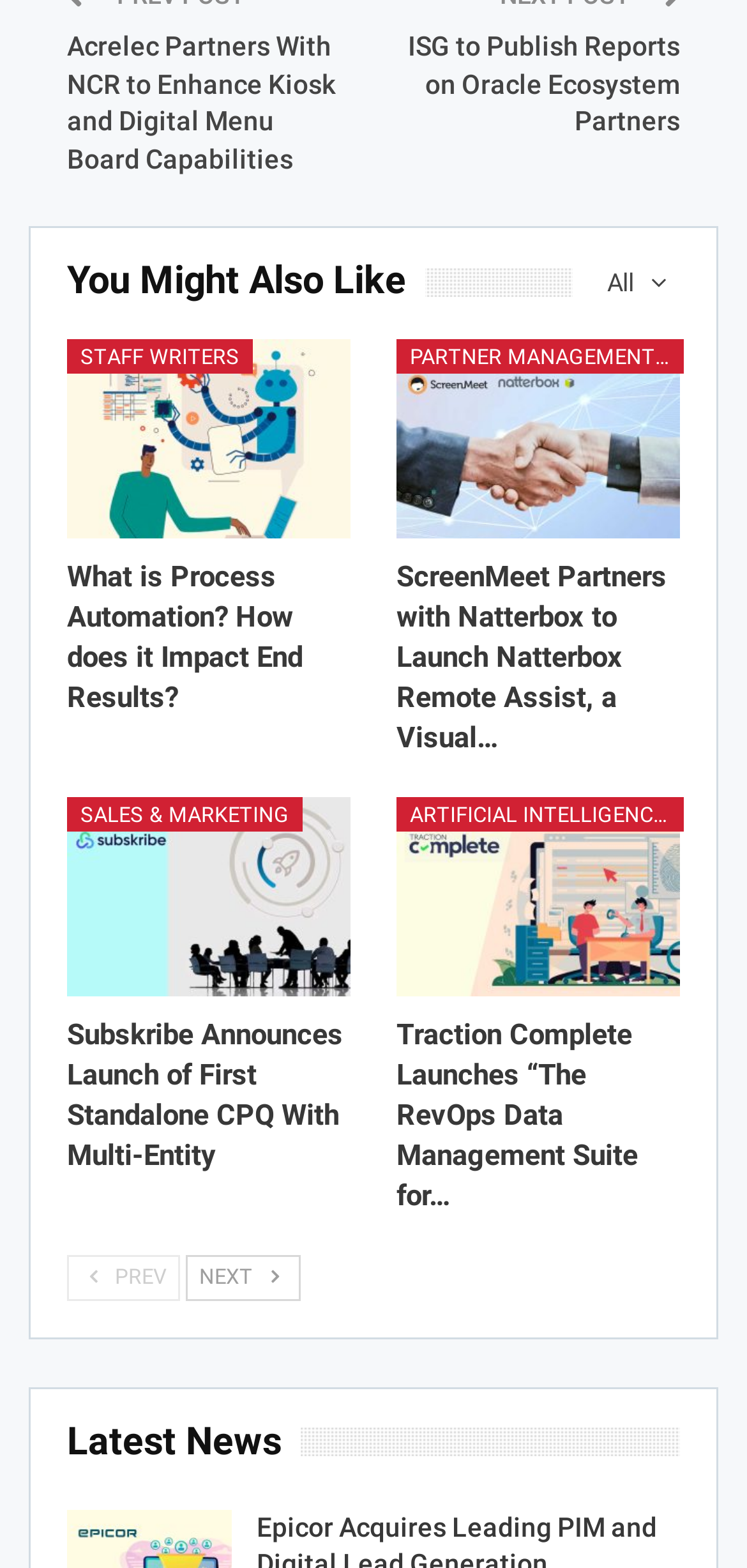What is the purpose of the 'Previous' and 'Next' buttons?
Based on the visual content, answer with a single word or a brief phrase.

Navigation